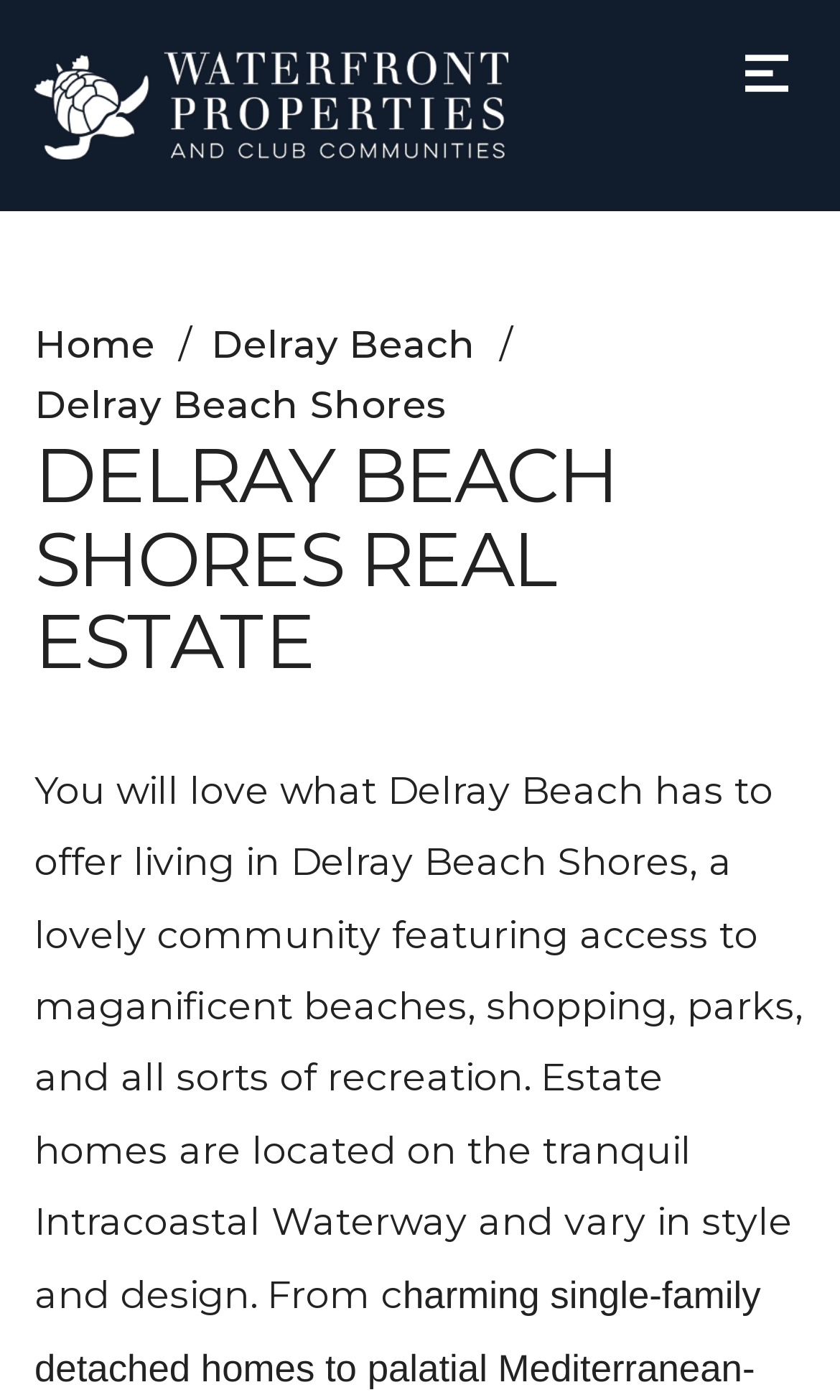Convey a detailed summary of the webpage, mentioning all key elements.

The webpage is about Delray Beach Shores real estate, specifically showcasing waterfront homes for sale. At the top left corner, there is a logo of Waterfront Properties and Club Communities, accompanied by a link to the homepage. On the top right corner, there is a menu button with an icon, which can be clicked to access the menu.

Below the logo, there are three links: "Home", "Delray Beach", and "Delray Beach Shores", which are likely navigation links to different sections of the website. 

The main content of the webpage is headed by a large title "DELRAY BEACH SHORES REAL ESTATE" in the middle of the page. Below the title, there is a descriptive paragraph about Delray Beach Shores, highlighting its features such as access to magnificent beaches, shopping, parks, and recreation. The paragraph also mentions that estate homes are located on the tranquil Intracoastal Waterway and vary in style and design. 

The webpage continues with another sentence, describing the types of homes available, specifically charming single-family detached homes. Overall, the webpage appears to be a real estate listing page, showcasing the features and benefits of Delray Beach Shores as a desirable place to live.